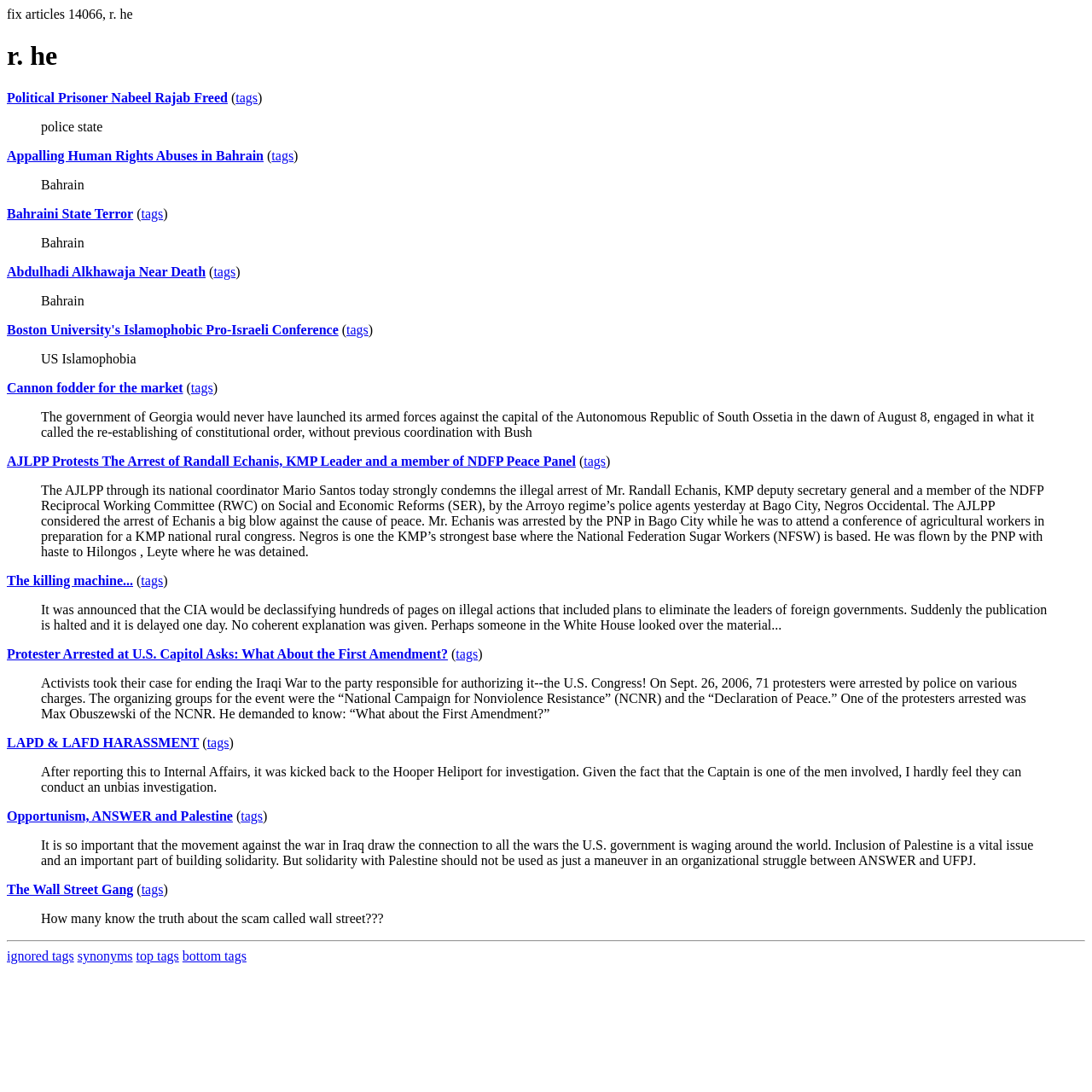Determine the bounding box coordinates for the area that should be clicked to carry out the following instruction: "Click on 'Political Prisoner Nabeel Rajab Freed'".

[0.006, 0.083, 0.209, 0.096]